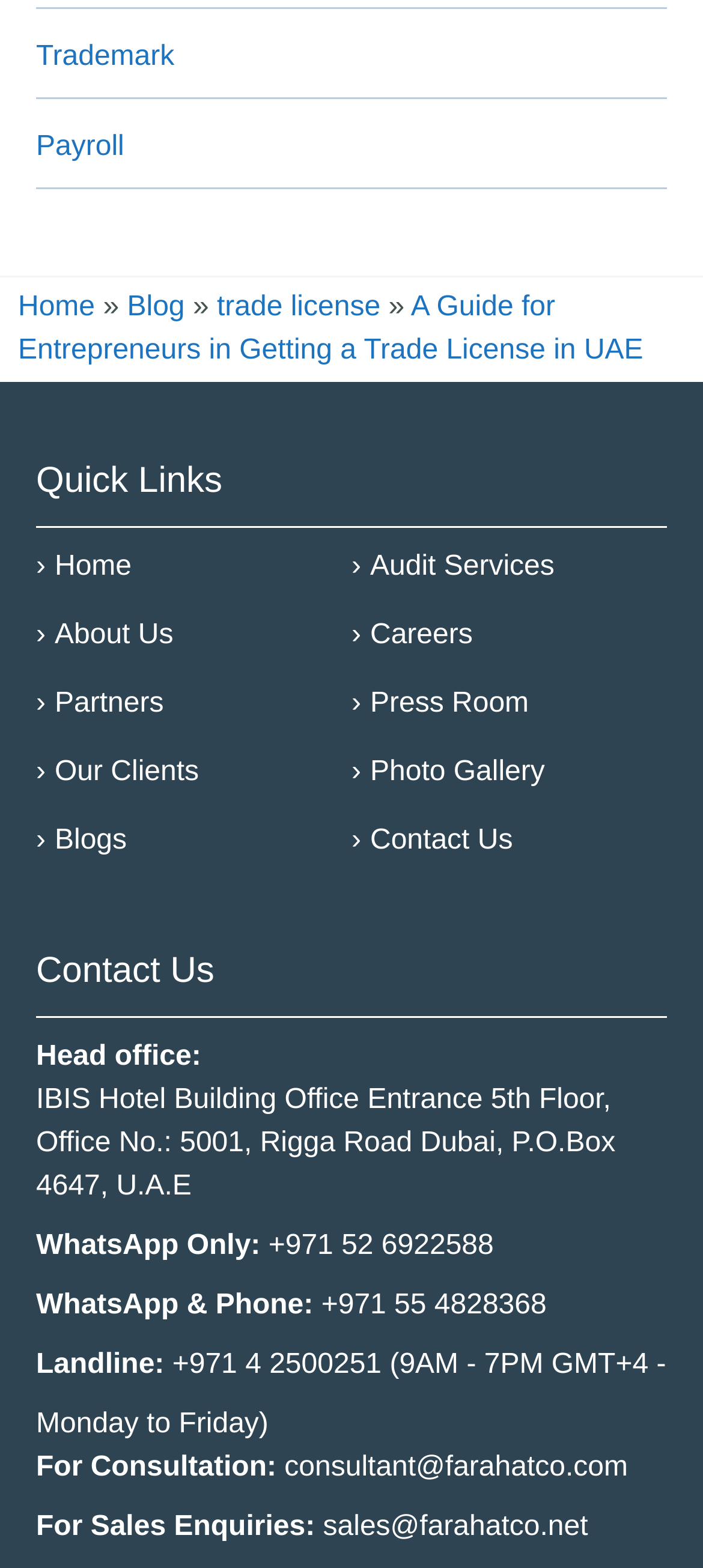Please respond in a single word or phrase: 
How many quick links are available?

7